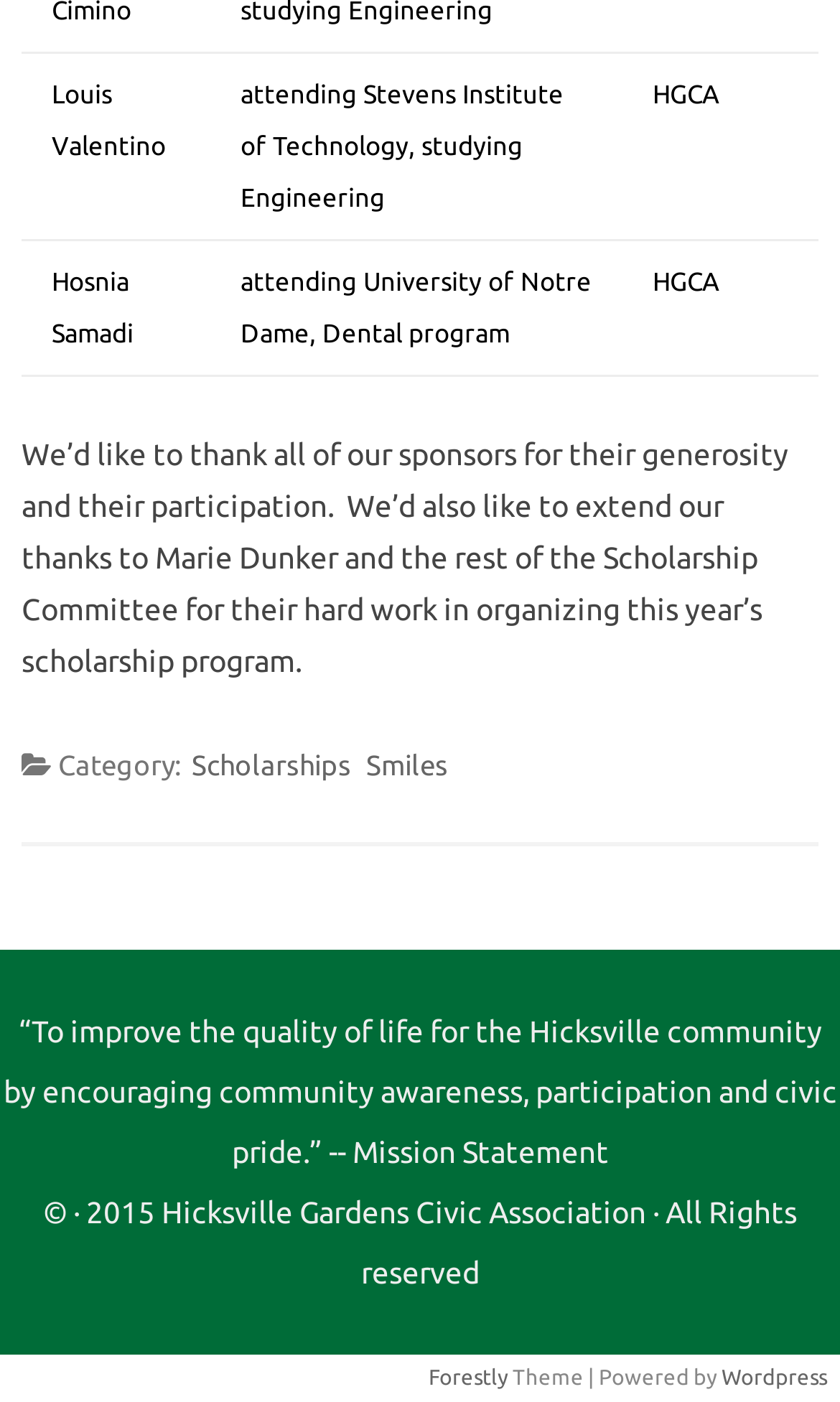Give a short answer to this question using one word or a phrase:
How many links are in the footer?

2